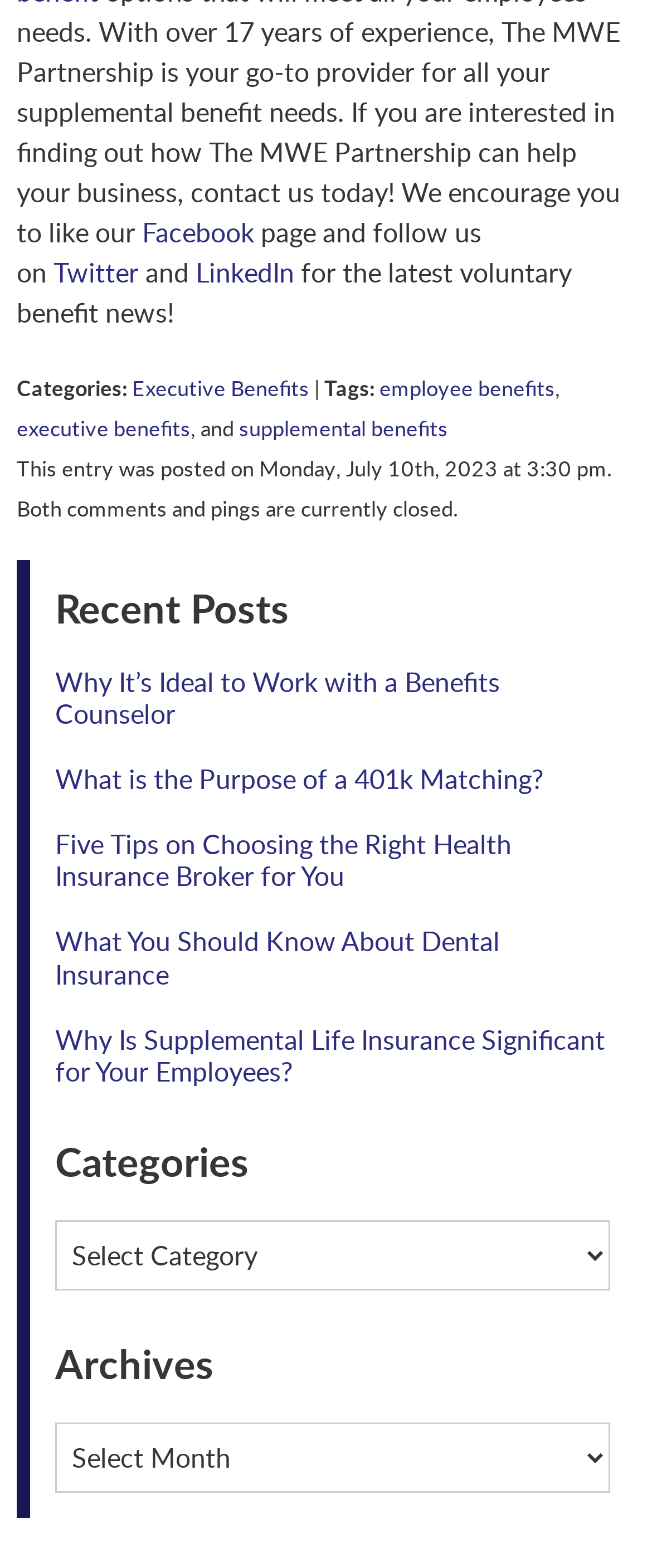What is the date of the latest post?
Please answer the question with a detailed and comprehensive explanation.

The latest post was published on Monday, July 10th, 2023, at 3:30 pm, as indicated by the text at the bottom of the webpage.